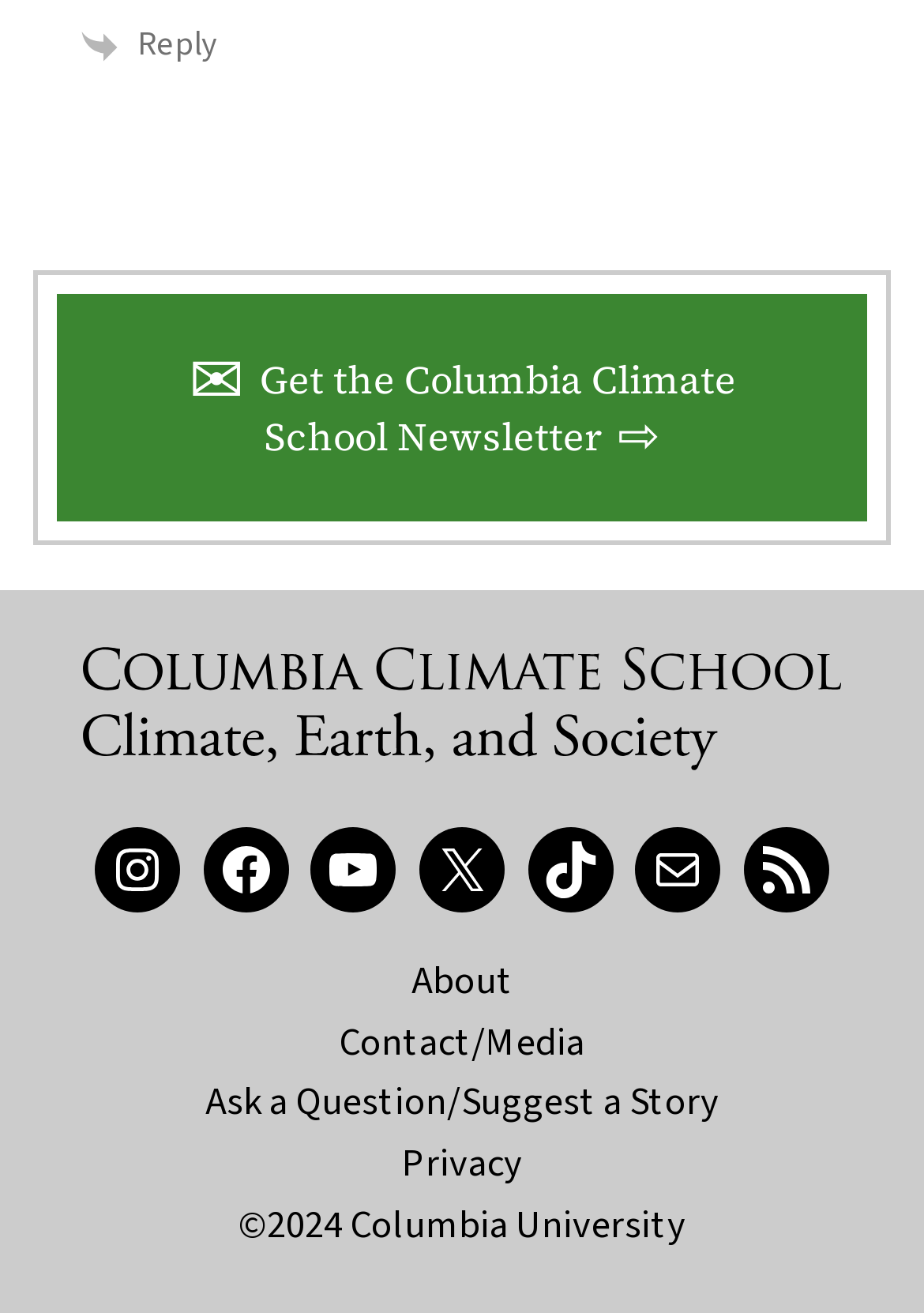Extract the bounding box for the UI element that matches this description: "TikTok".

[0.571, 0.63, 0.663, 0.695]